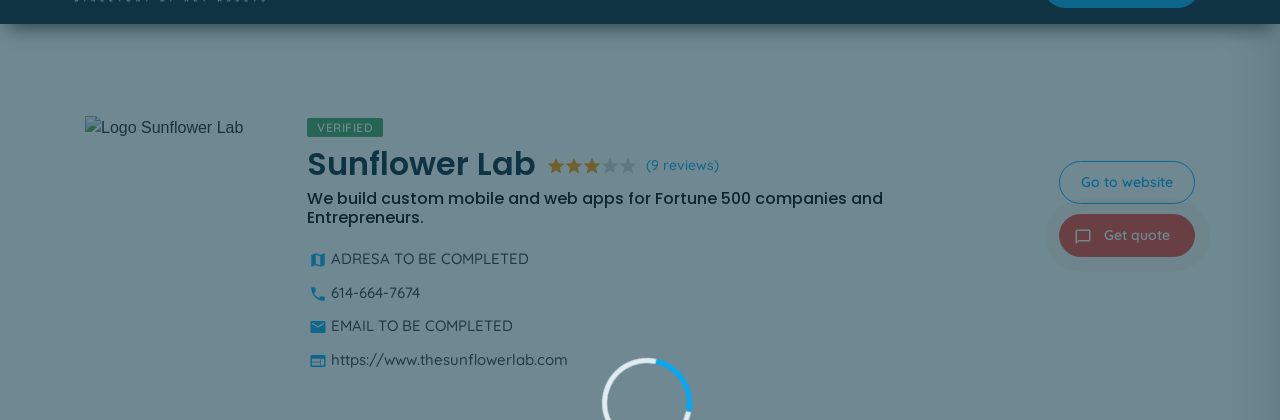Provide a thorough description of the image, including all visible elements.

This image features the prominent logo of Sunflower Lab, a verified digital product and innovations agency. The logo is displayed prominently at the top, symbolizing the company's brand identity. Below the logo, the text "Sunflower Lab" is featured alongside a star rating of three out of five, based on nine reviews. The description highlights that the agency specializes in developing custom mobile and web applications for Fortune 500 companies and entrepreneurs. 

Additional information includes placeholder text for the address and email, along with a visible phone number (614-664-7674). Below the business details, options are provided for visitors to navigate the website or request a quote, enhancing user engagement. The overall layout is modern and user-friendly, representing the innovative spirit of Sunflower Lab.